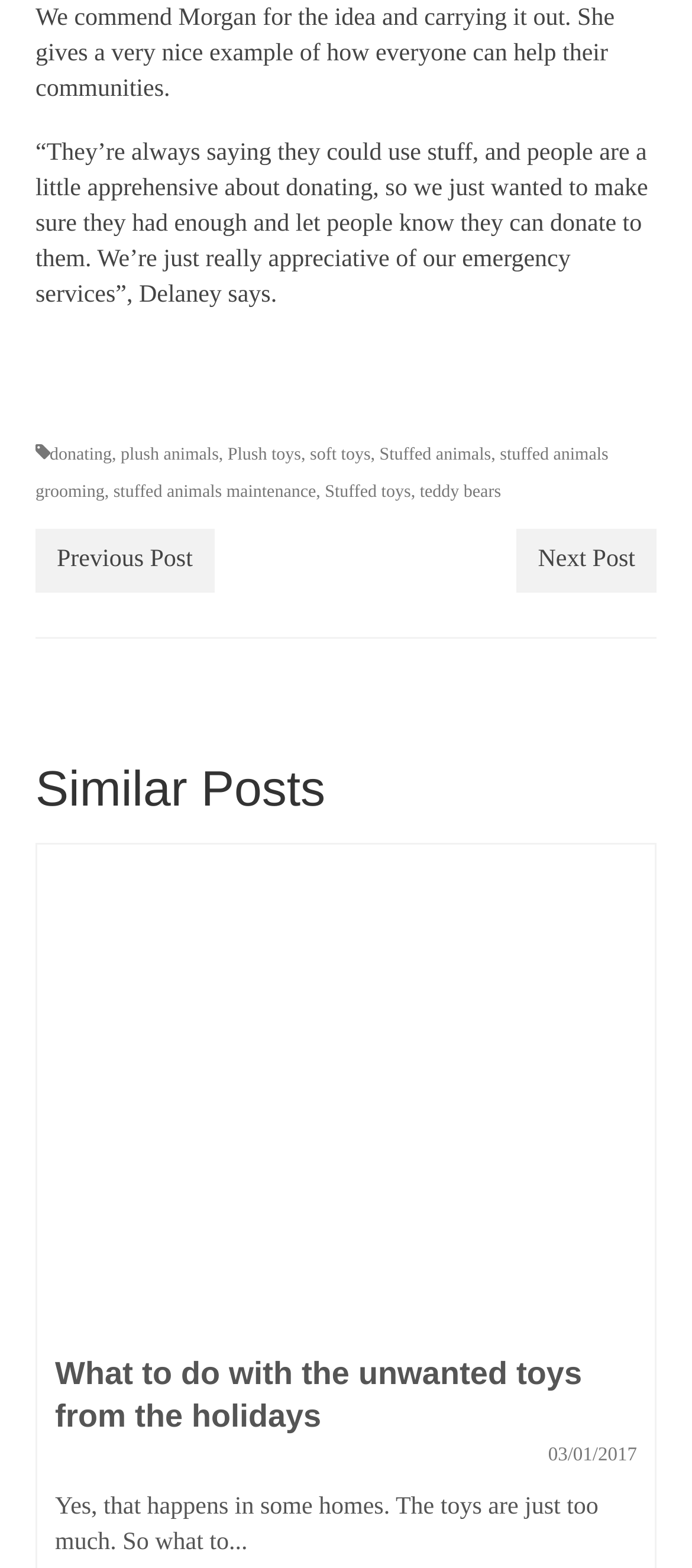How many types of toys are mentioned in the footer section?
Give a single word or phrase answer based on the content of the image.

5